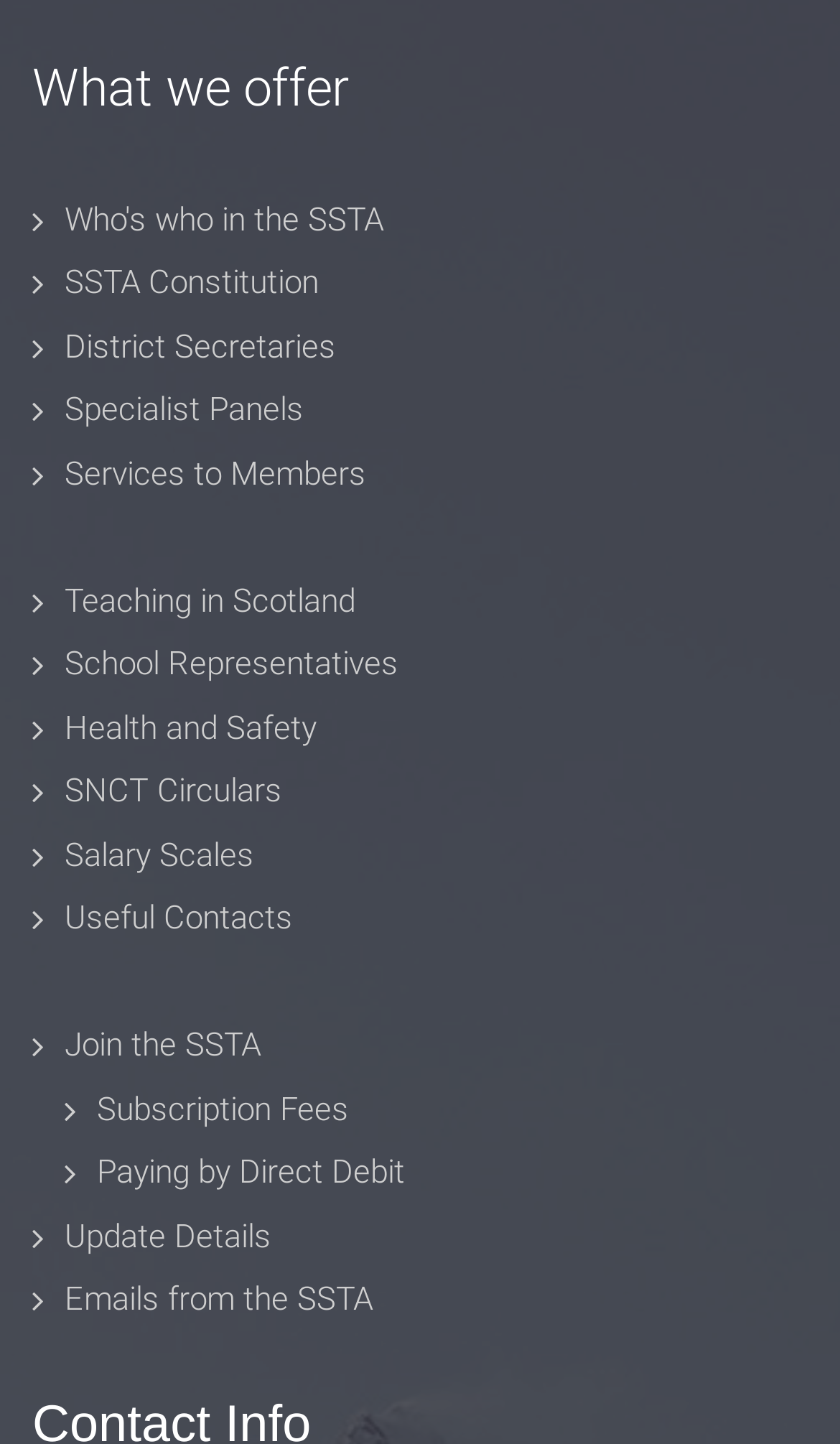Locate the bounding box coordinates of the clickable region to complete the following instruction: "Read the SSTA Constitution."

[0.077, 0.182, 0.379, 0.209]